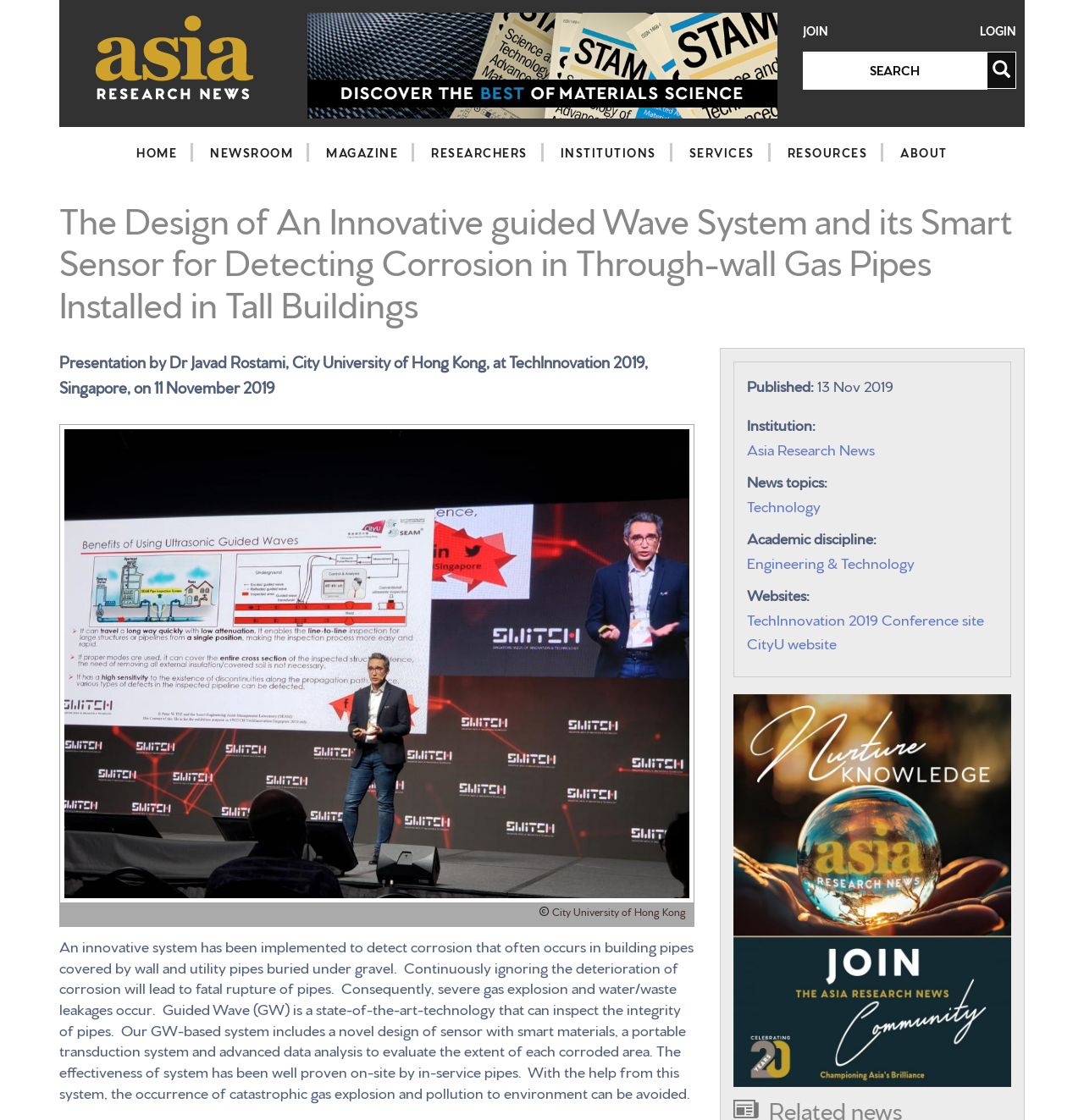What is the name of the university associated with the research?
Using the details shown in the screenshot, provide a comprehensive answer to the question.

The name of the university associated with the research is City University of Hong Kong, as indicated by the text 'City University of Hong Kong' and the image 'Javed CityU.jpeg'.